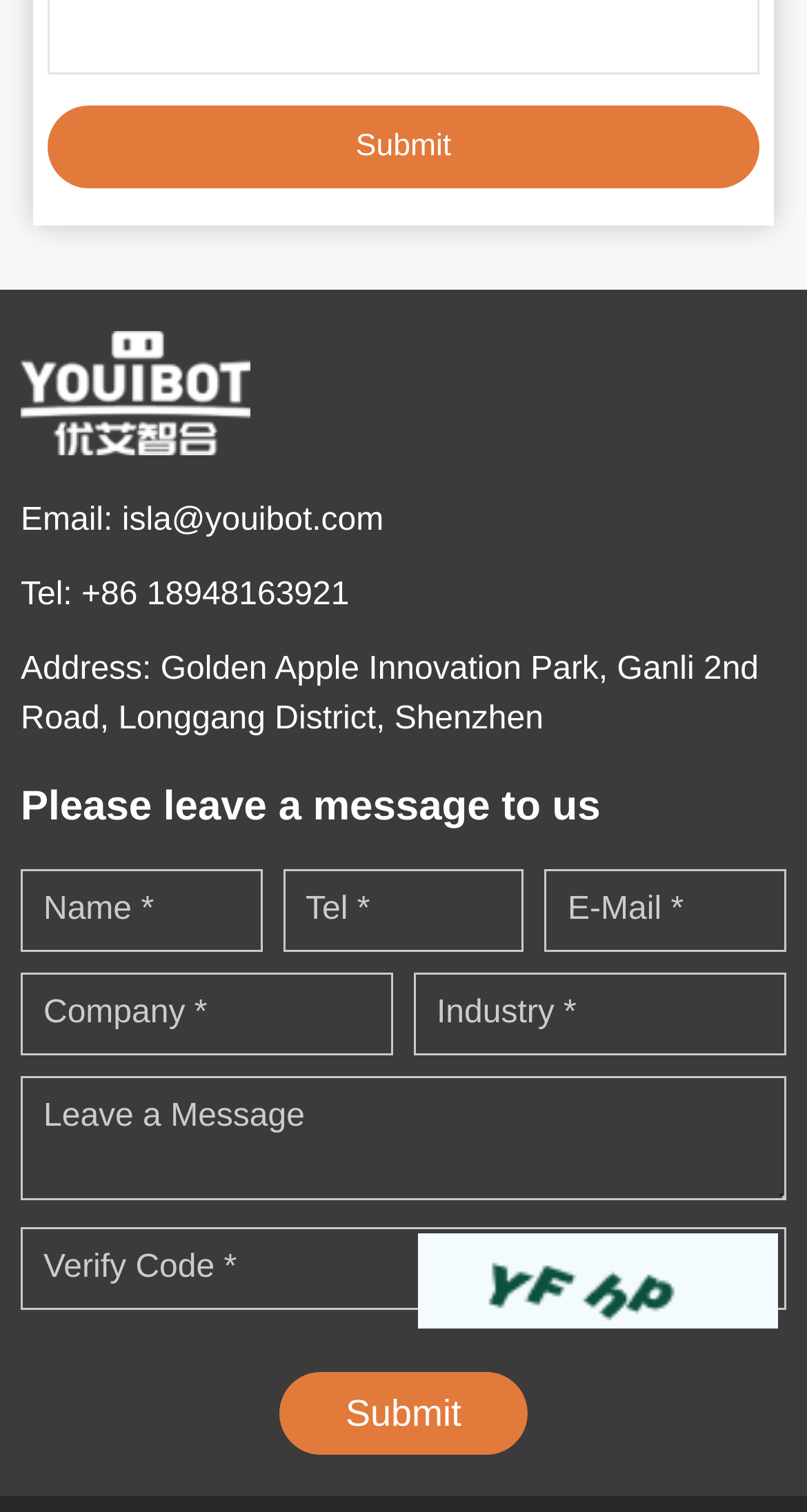Provide a one-word or short-phrase answer to the question:
How many buttons are there on the webpage?

2